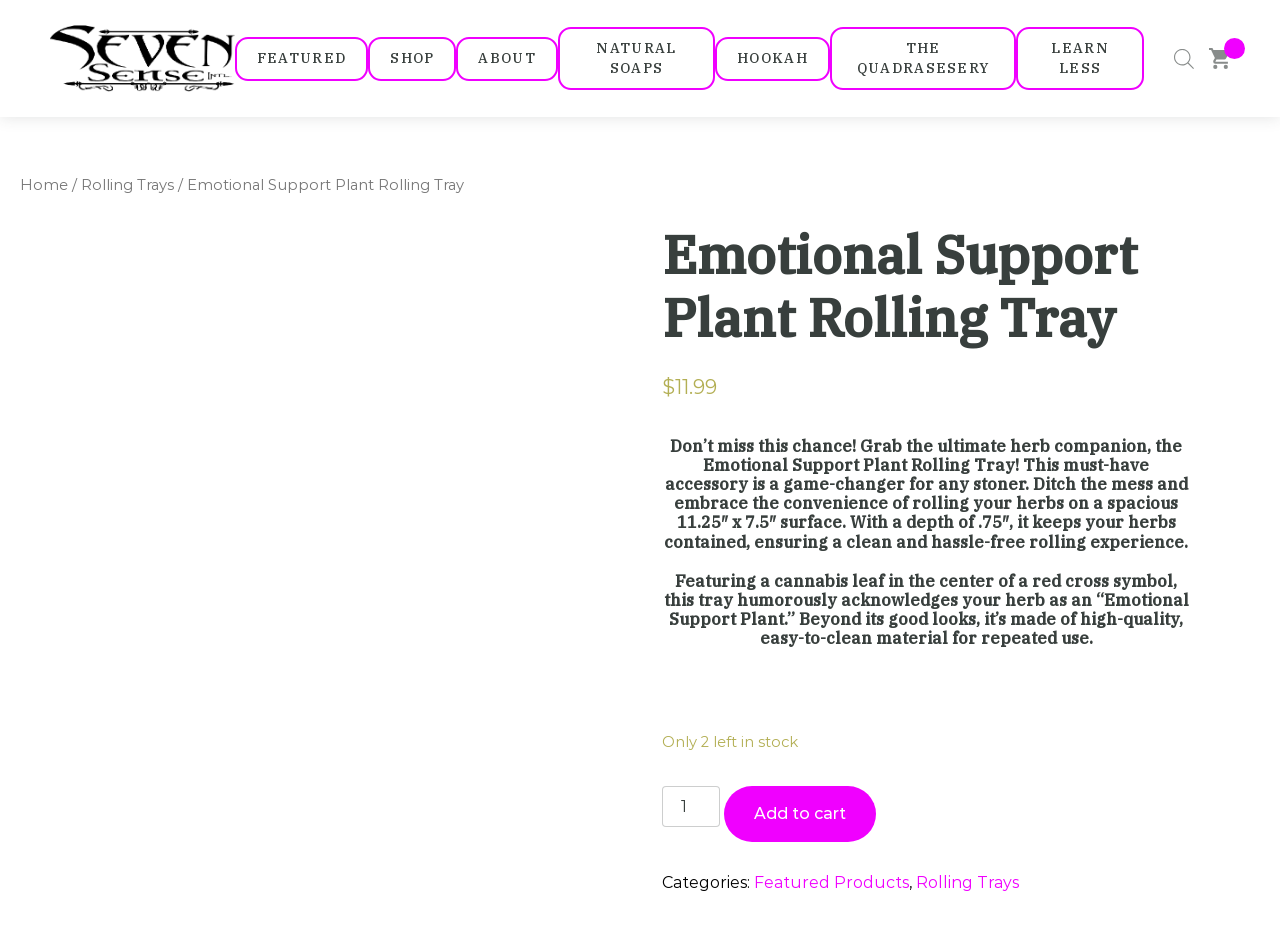Determine the bounding box coordinates of the clickable element necessary to fulfill the instruction: "Browse all products". Provide the coordinates as four float numbers within the 0 to 1 range, i.e., [left, top, right, bottom].

[0.173, 0.591, 0.298, 0.665]